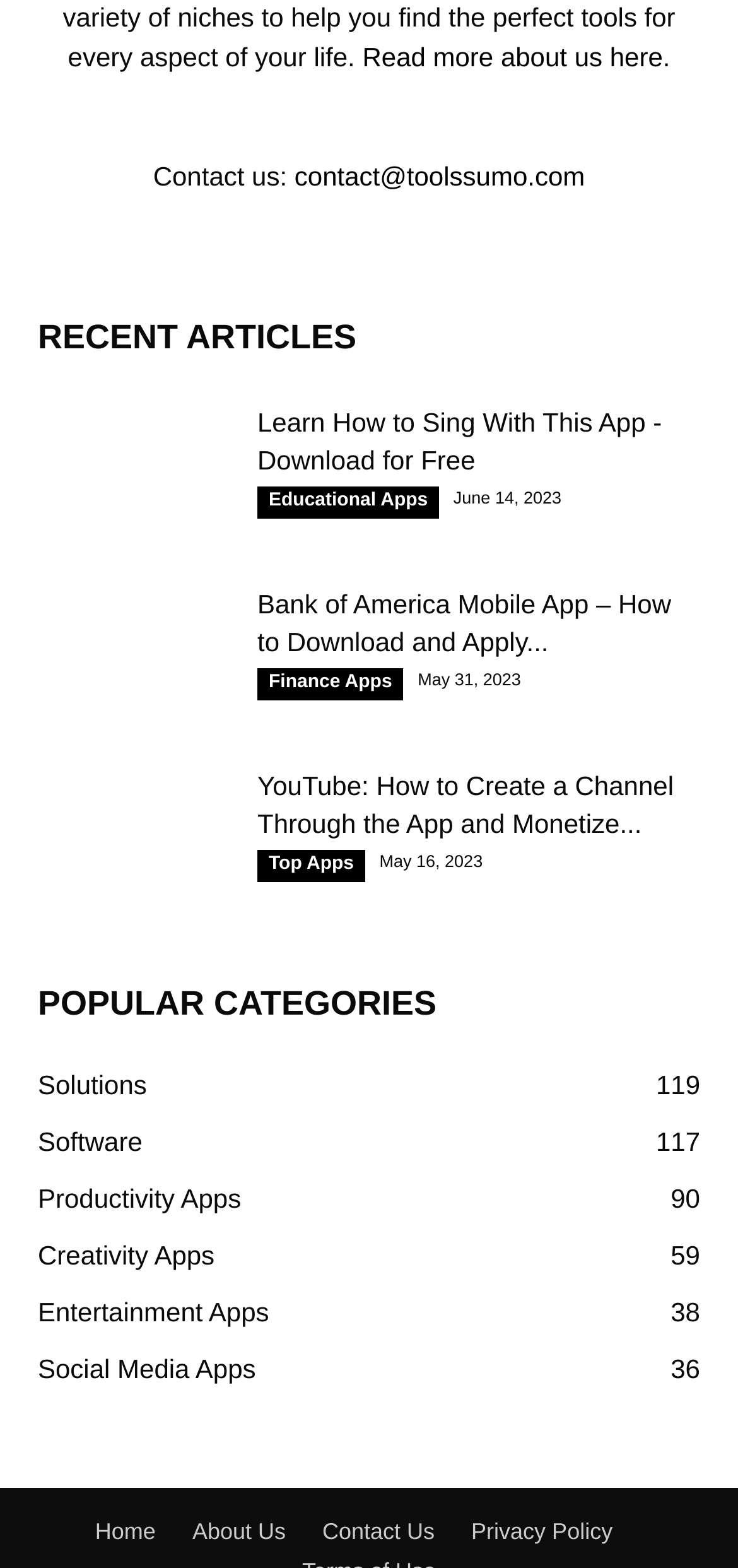Give the bounding box coordinates for the element described as: "Read more about us here.".

[0.491, 0.027, 0.908, 0.046]